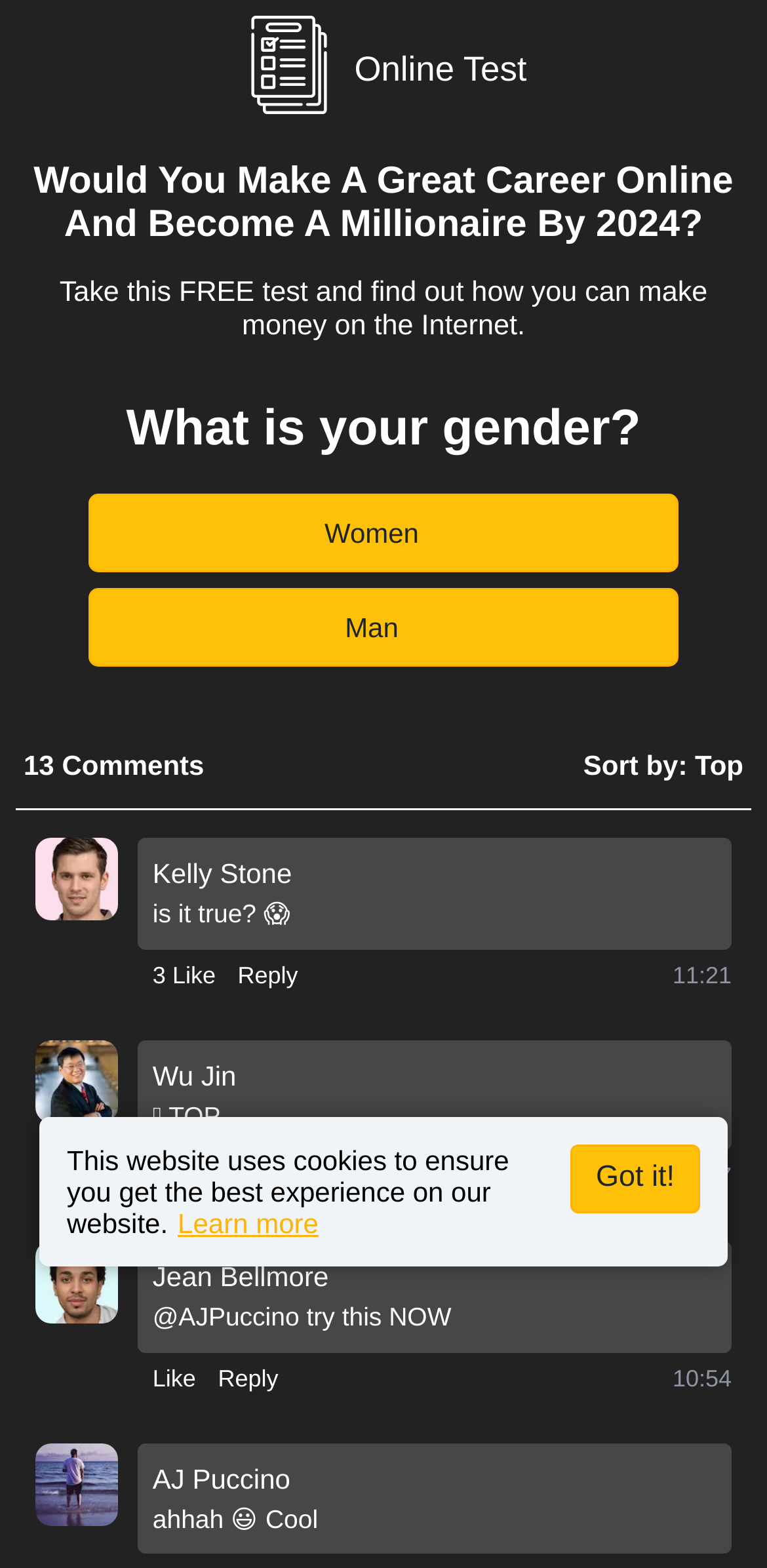Find the headline of the webpage and generate its text content.

Would You Make A Great Career Online And Become A Millionaire By 2024?